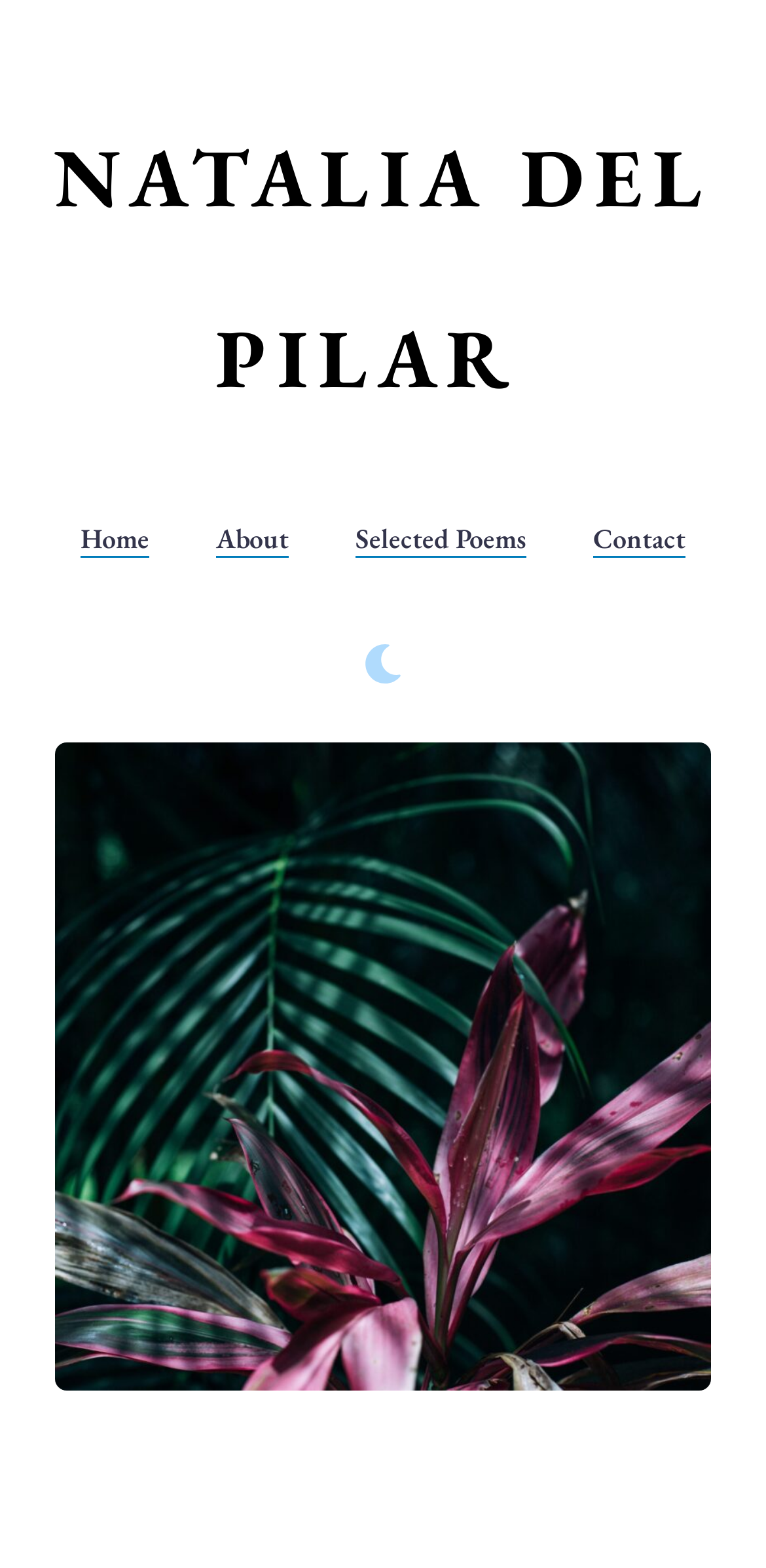Extract the bounding box coordinates for the UI element described by the text: "About". The coordinates should be in the form of [left, top, right, bottom] with values between 0 and 1.

[0.282, 0.332, 0.377, 0.355]